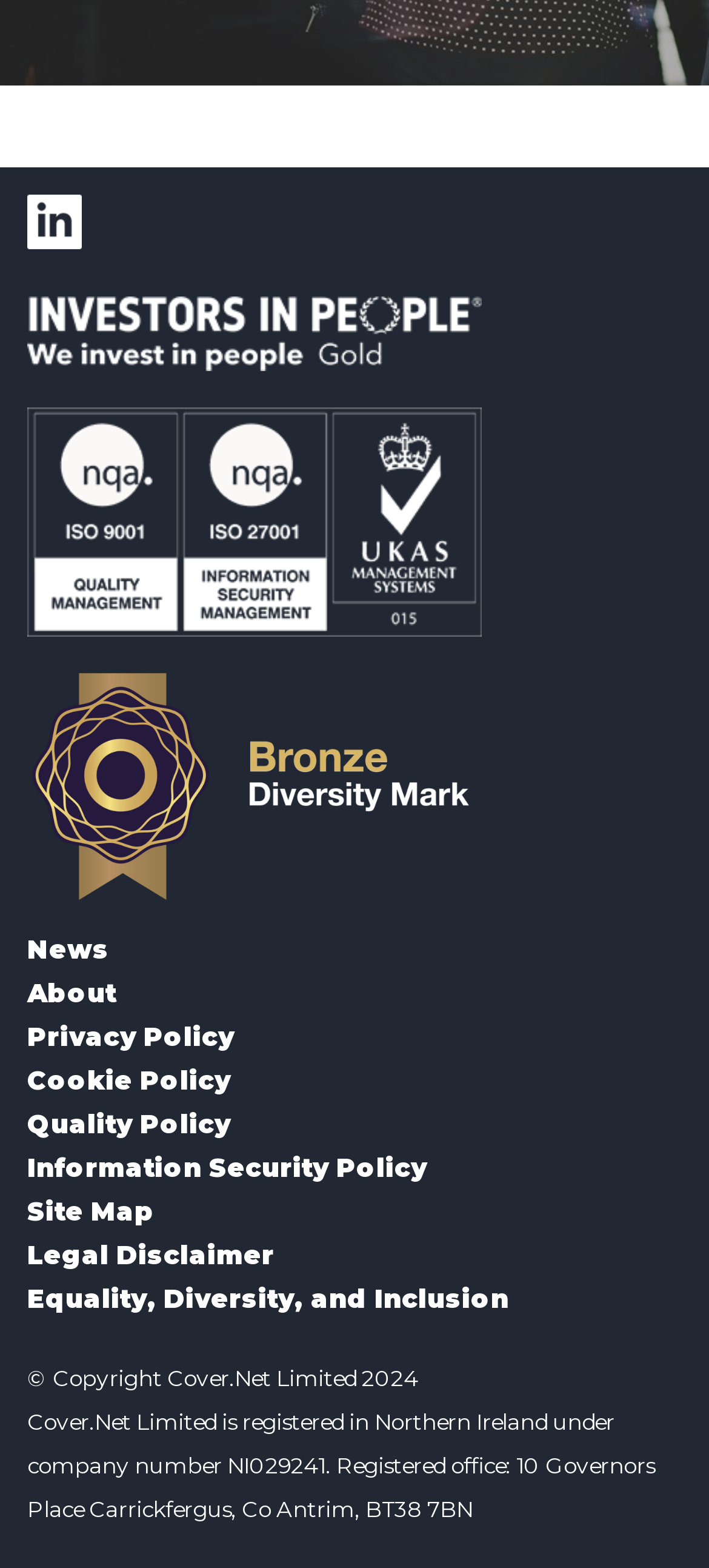Provide a brief response to the question below using a single word or phrase: 
How many images are in the header?

3